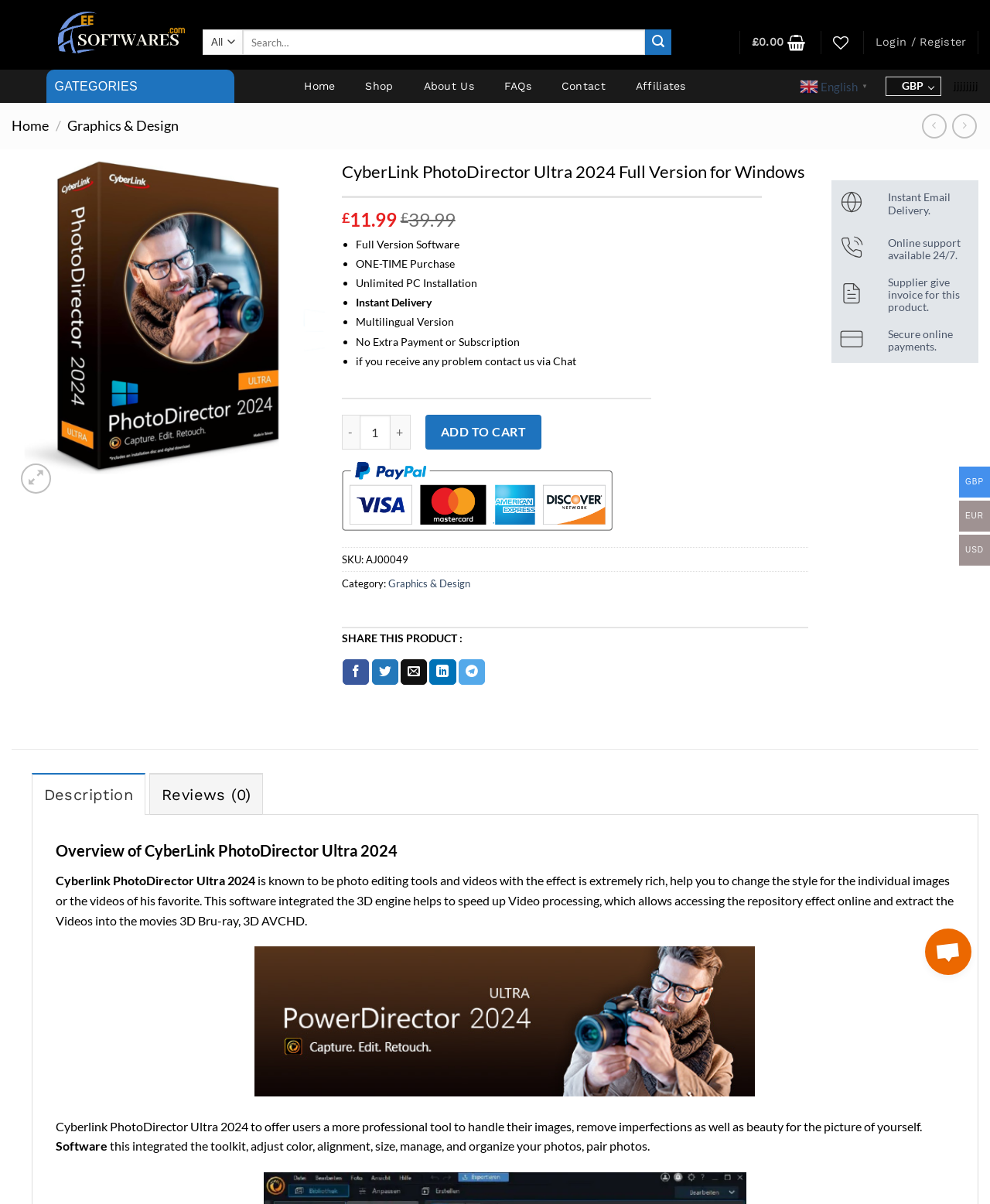What is the current price of CyberLink PhotoDirector Ultra 2024?
Please answer the question with a detailed response using the information from the screenshot.

I found the current price of CyberLink PhotoDirector Ultra 2024 by looking at the product information section, where it says 'Current price is: £11.99'.